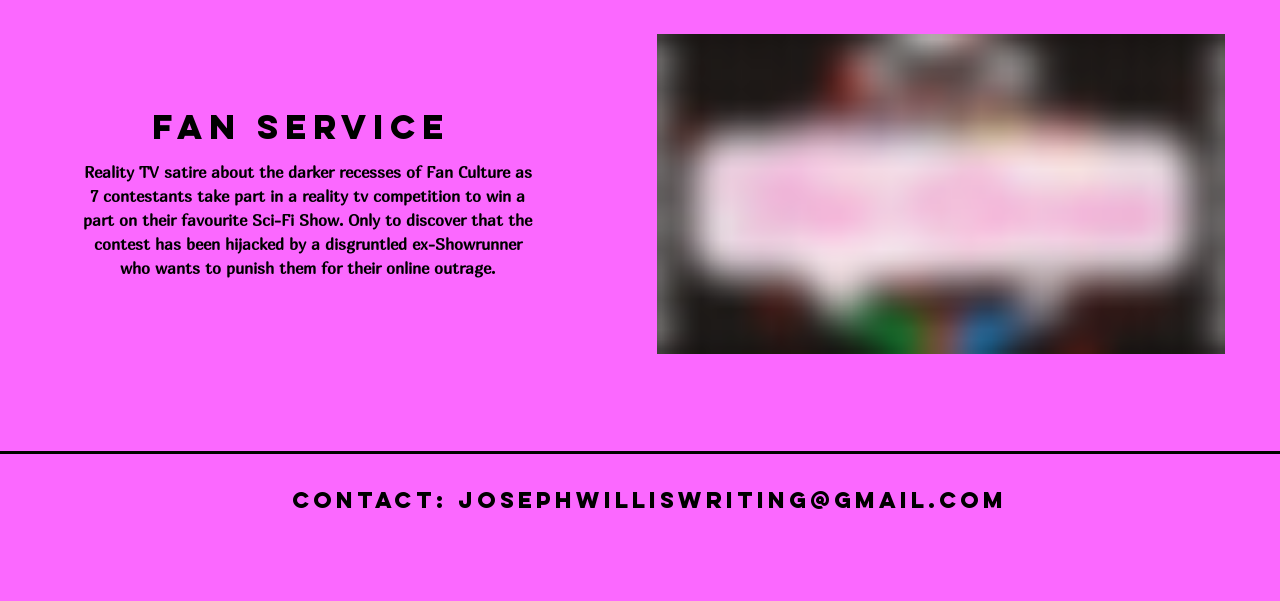What is the name of the Sci-Fi Show?
Answer the question in a detailed and comprehensive manner.

The webpage mentions that the contestants are competing to win a part on their favourite Sci-Fi Show, but it does not specify the name of the show.